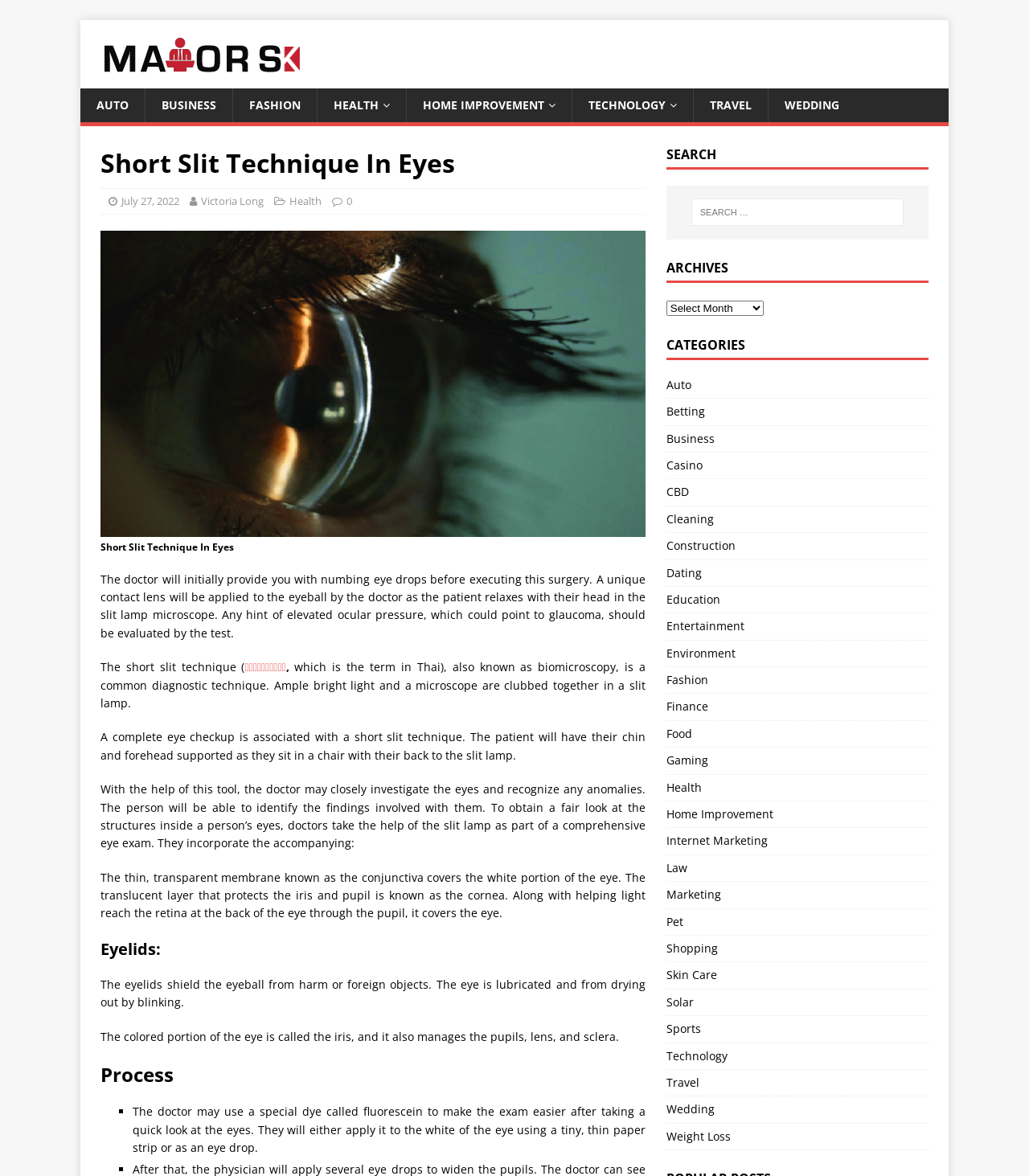Please find the bounding box coordinates (top-left x, top-left y, bottom-right x, bottom-right y) in the screenshot for the UI element described as follows: Dating

[0.647, 0.476, 0.902, 0.498]